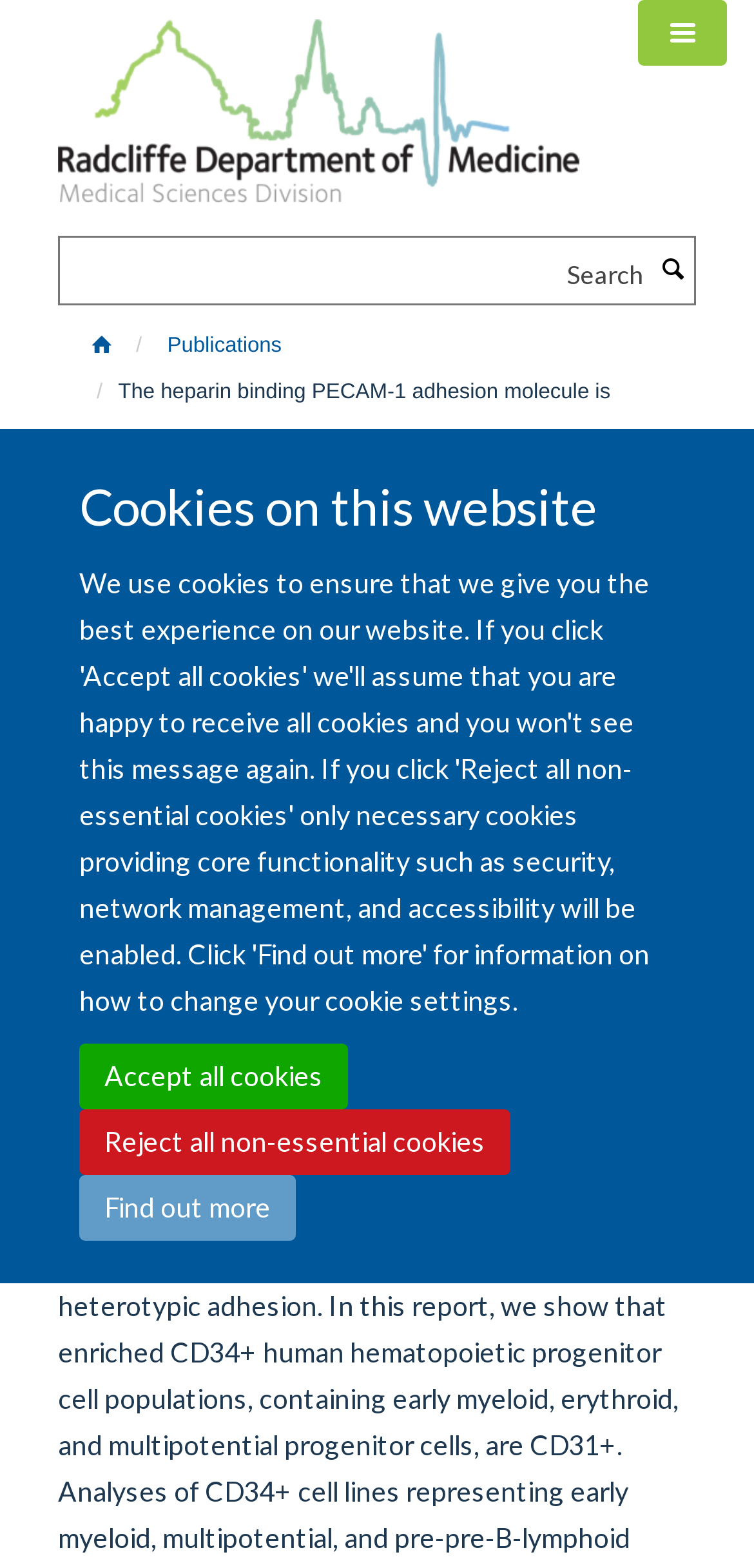How many search buttons are there?
Based on the visual content, answer with a single word or a brief phrase.

2